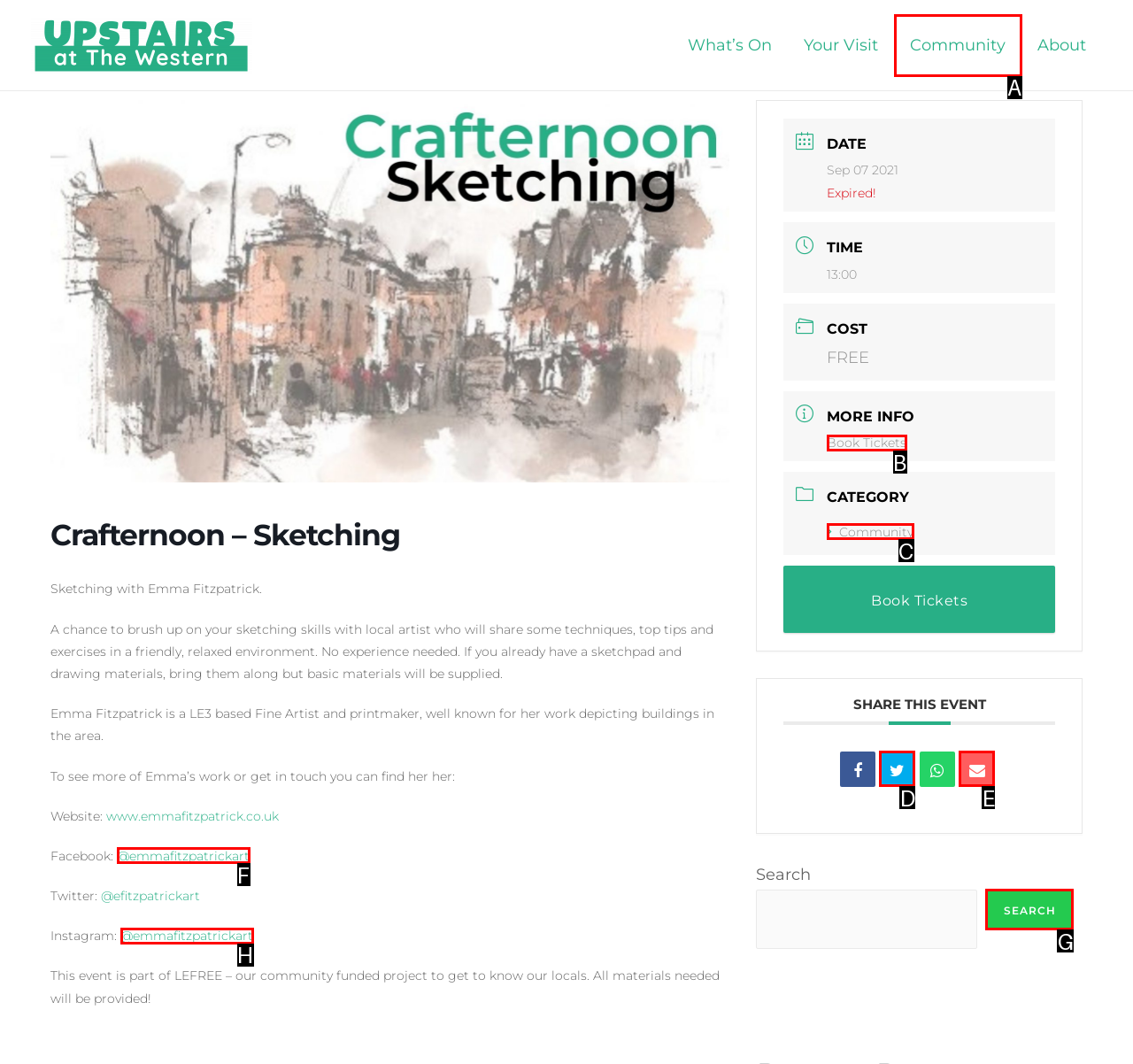From the given options, tell me which letter should be clicked to complete this task: Click on the 'Book Tickets' link
Answer with the letter only.

B